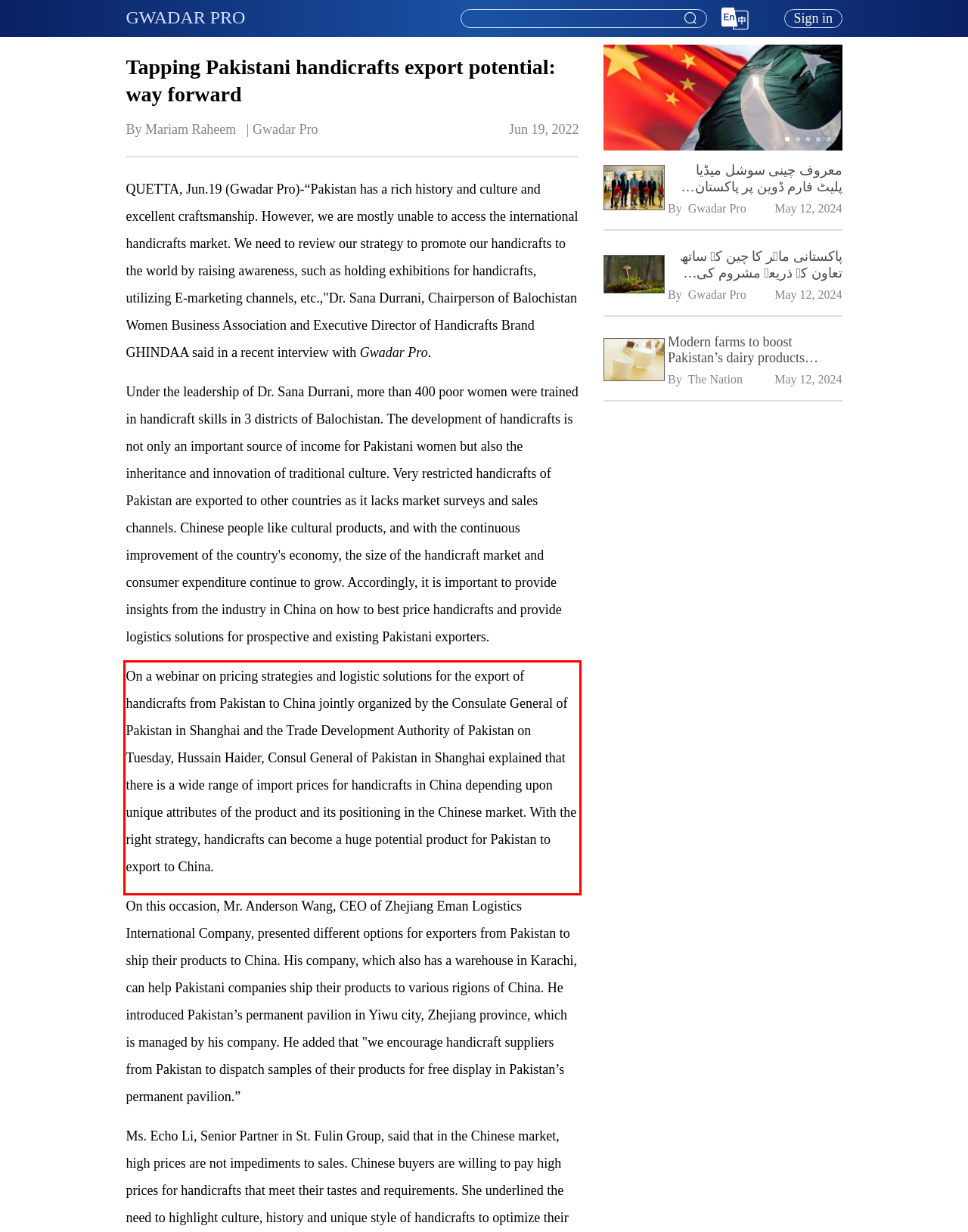Please extract the text content within the red bounding box on the webpage screenshot using OCR.

On a webinar on pricing strategies and logistic solutions for the export of handicrafts from Pakistan to China jointly organized by the Consulate General of Pakistan in Shanghai and the Trade Development Authority of Pakistan on Tuesday, Hussain Haider, Consul General of Pakistan in Shanghai explained that there is a wide range of import prices for handicrafts in China depending upon unique attributes of the product and its positioning in the Chinese market. With the right strategy, handicrafts can become a huge potential product for Pakistan to export to China.